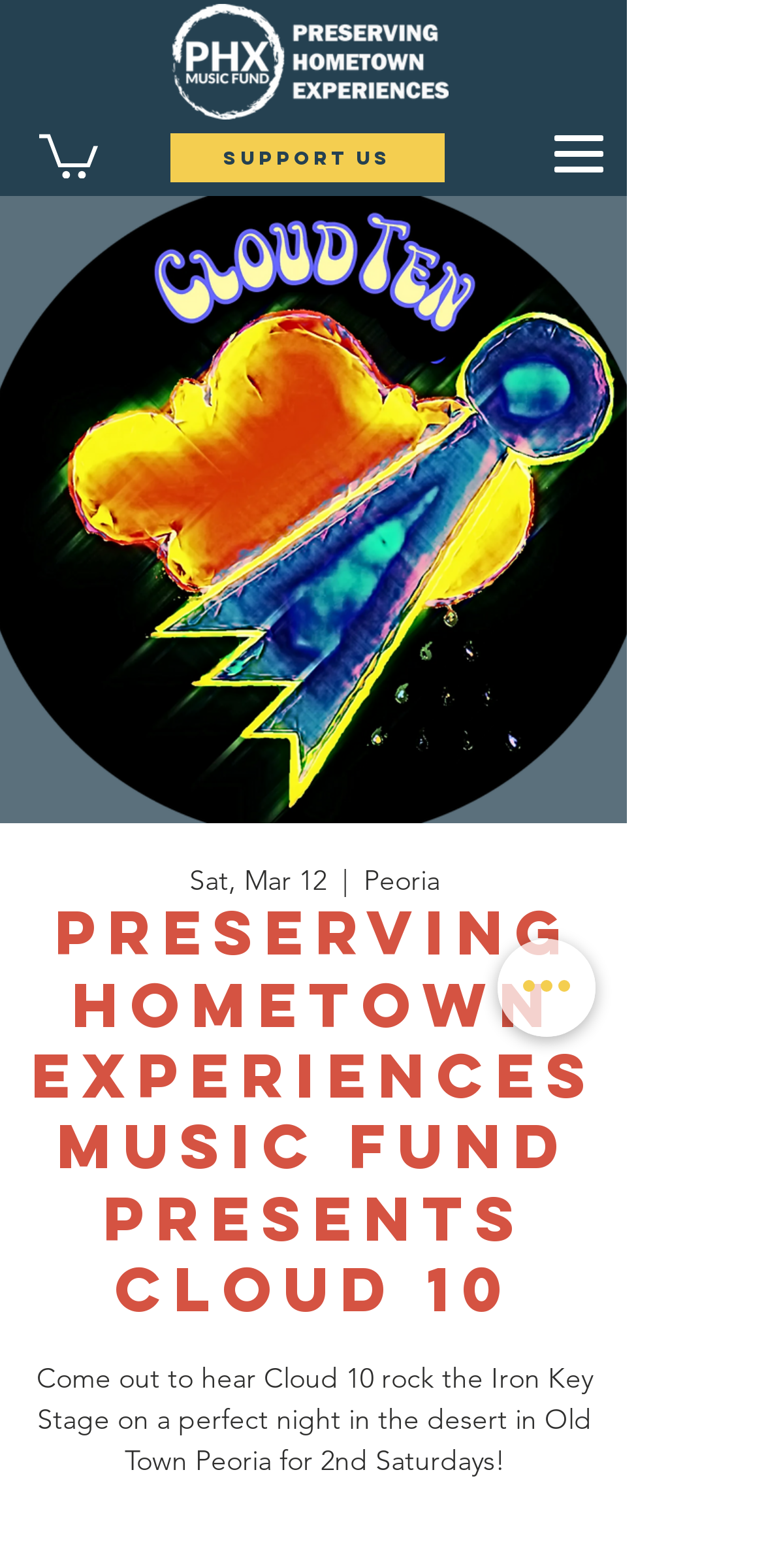Generate a detailed explanation of the webpage's features and information.

The webpage appears to be an event page for a music performance by Cloud 10, presented by the Preserving Hometown Experiences Music Fund. 

At the top left of the page, there is a small logo image of PHXMusicFund, accompanied by a link to the organization's website. Next to it, there is a link labeled "SUPPORT US". 

On the top right, there is a navigation menu button that, when opened, displays the date "Sat, Mar 12", a separator, and the location "Peoria". 

Below the navigation menu, the main heading "Preserving Hometown Experiences Music Fund Presents Cloud 10" is prominently displayed. 

Underneath the heading, there is a descriptive paragraph that reads "Come out to hear Cloud 10 rock the Iron Key Stage on a perfect night in the desert in Old Town Peoria for 2nd Saturdays!". 

At the bottom right of the page, there is a button labeled "Quick actions".